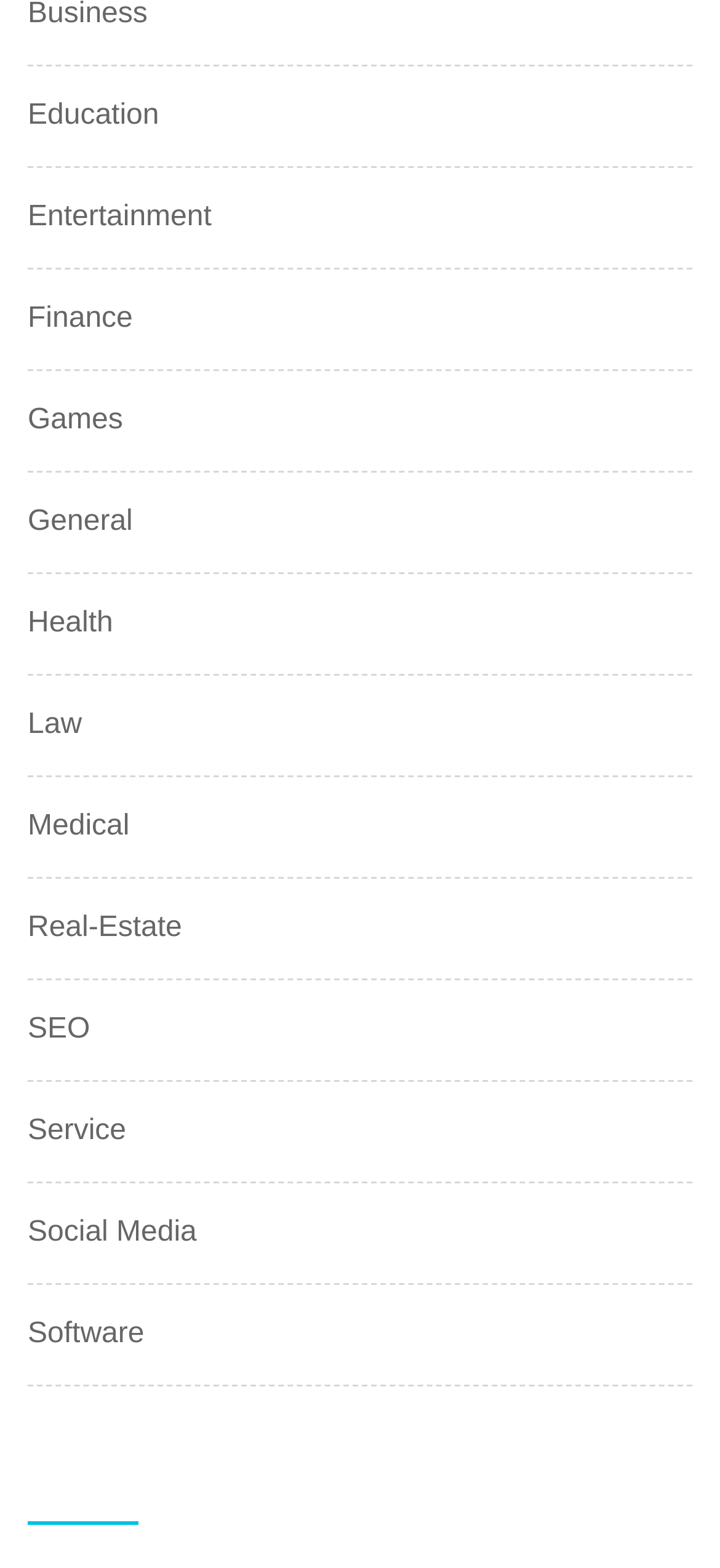How many categories are available?
Answer the question with a single word or phrase, referring to the image.

12